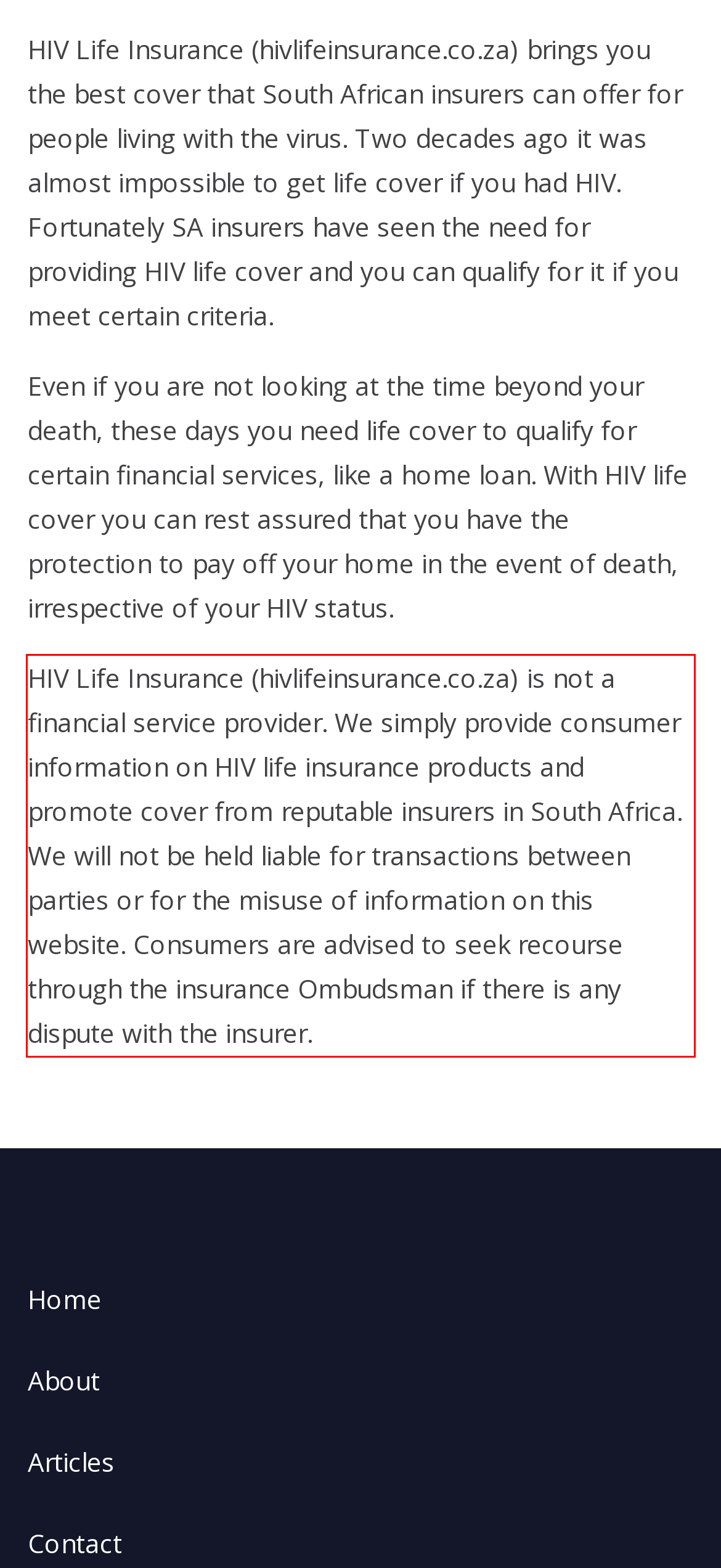Identify the text inside the red bounding box in the provided webpage screenshot and transcribe it.

HIV Life Insurance (hivlifeinsurance.co.za) is not a financial service provider. We simply provide consumer information on HIV life insurance products and promote cover from reputable insurers in South Africa. We will not be held liable for transactions between parties or for the misuse of information on this website. Consumers are advised to seek recourse through the insurance Ombudsman if there is any dispute with the insurer.